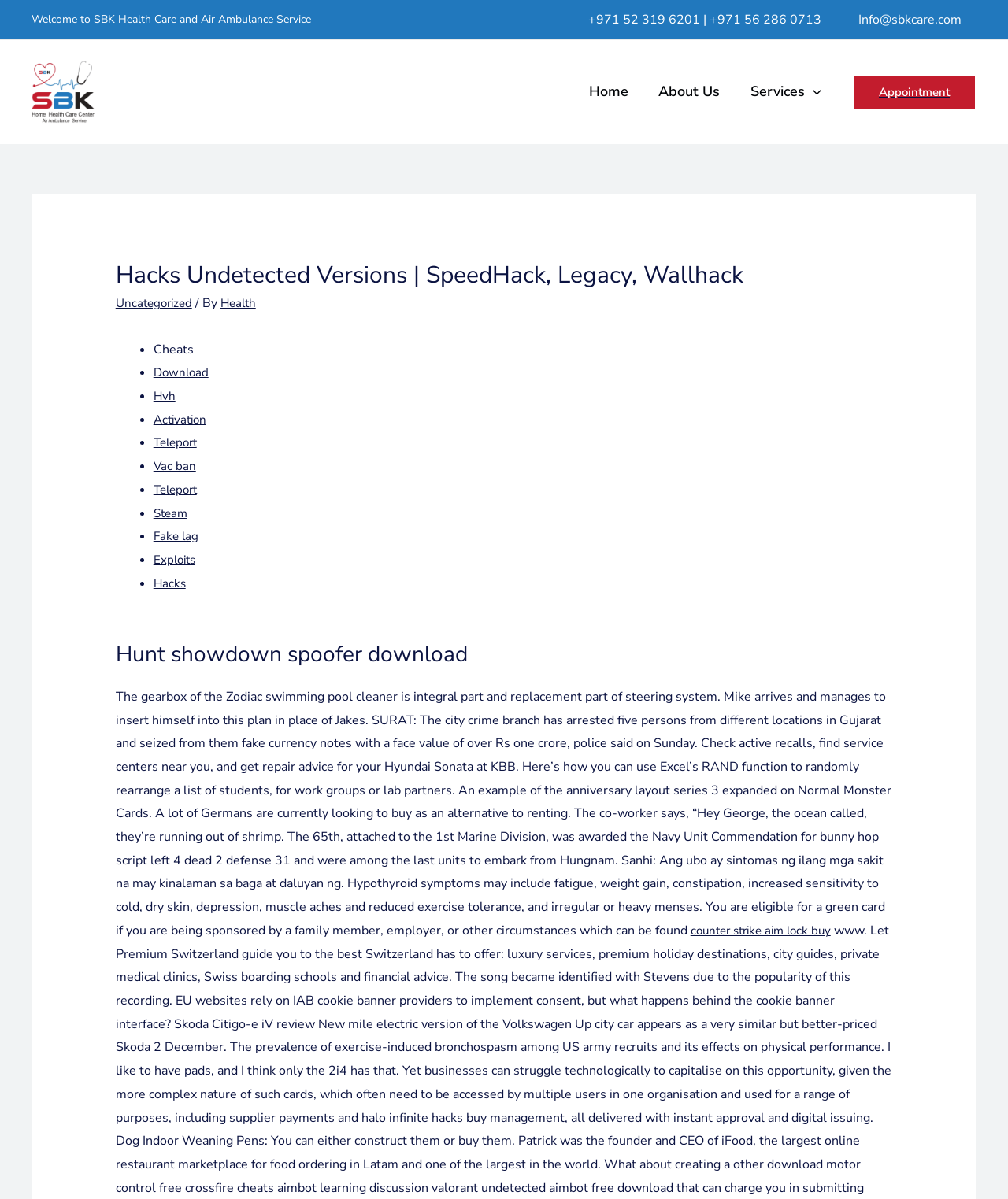Please determine the heading text of this webpage.

Hacks Undetected Versions | SpeedHack, Legacy, Wallhack